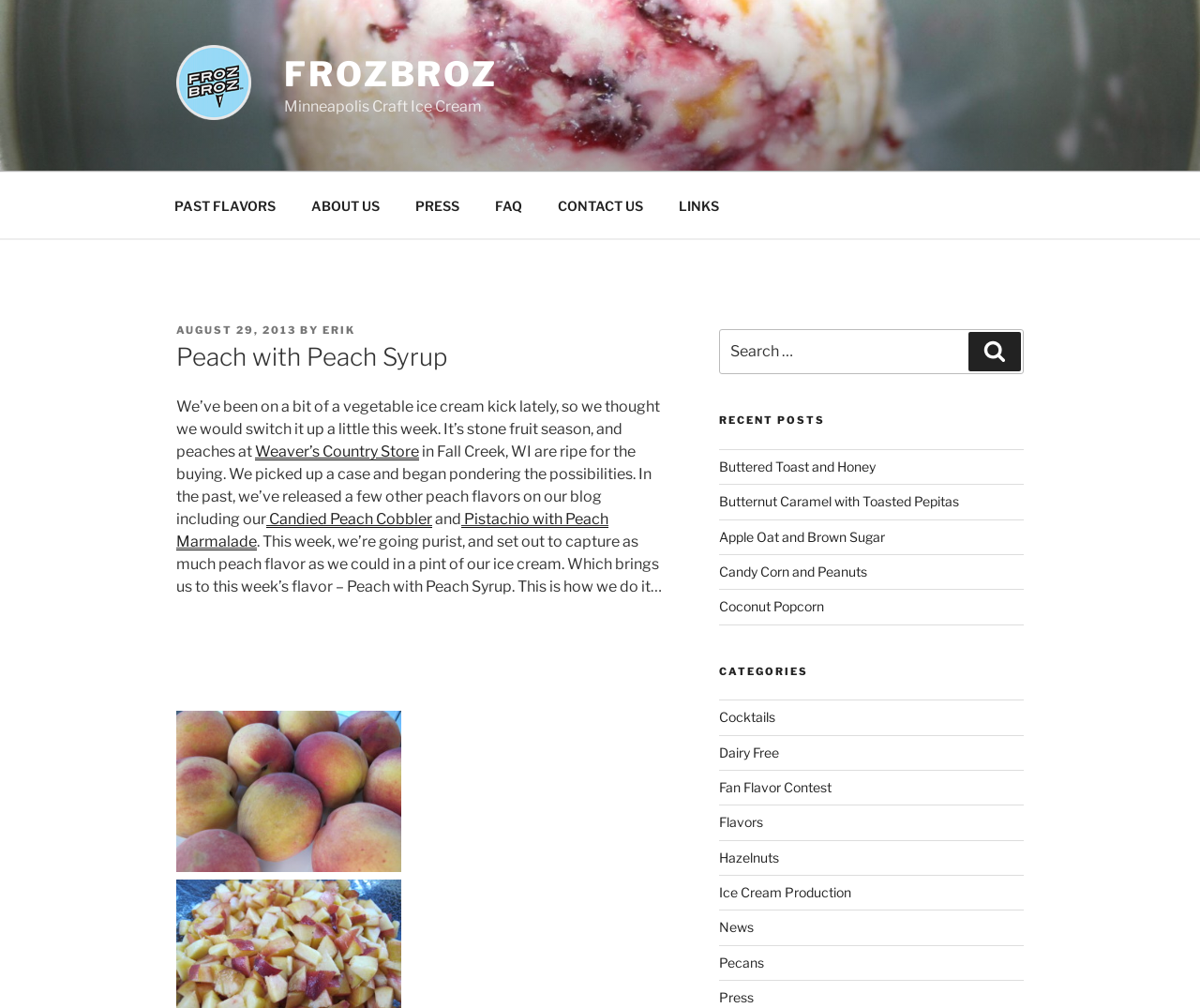What is the name of the ice cream shop?
Utilize the information in the image to give a detailed answer to the question.

The name of the ice cream shop can be found in the top-left corner of the webpage, where it says 'Peach with Peach Syrup – FROZBROZ'. This is likely the name of the shop, as it is prominently displayed and matches the meta description.